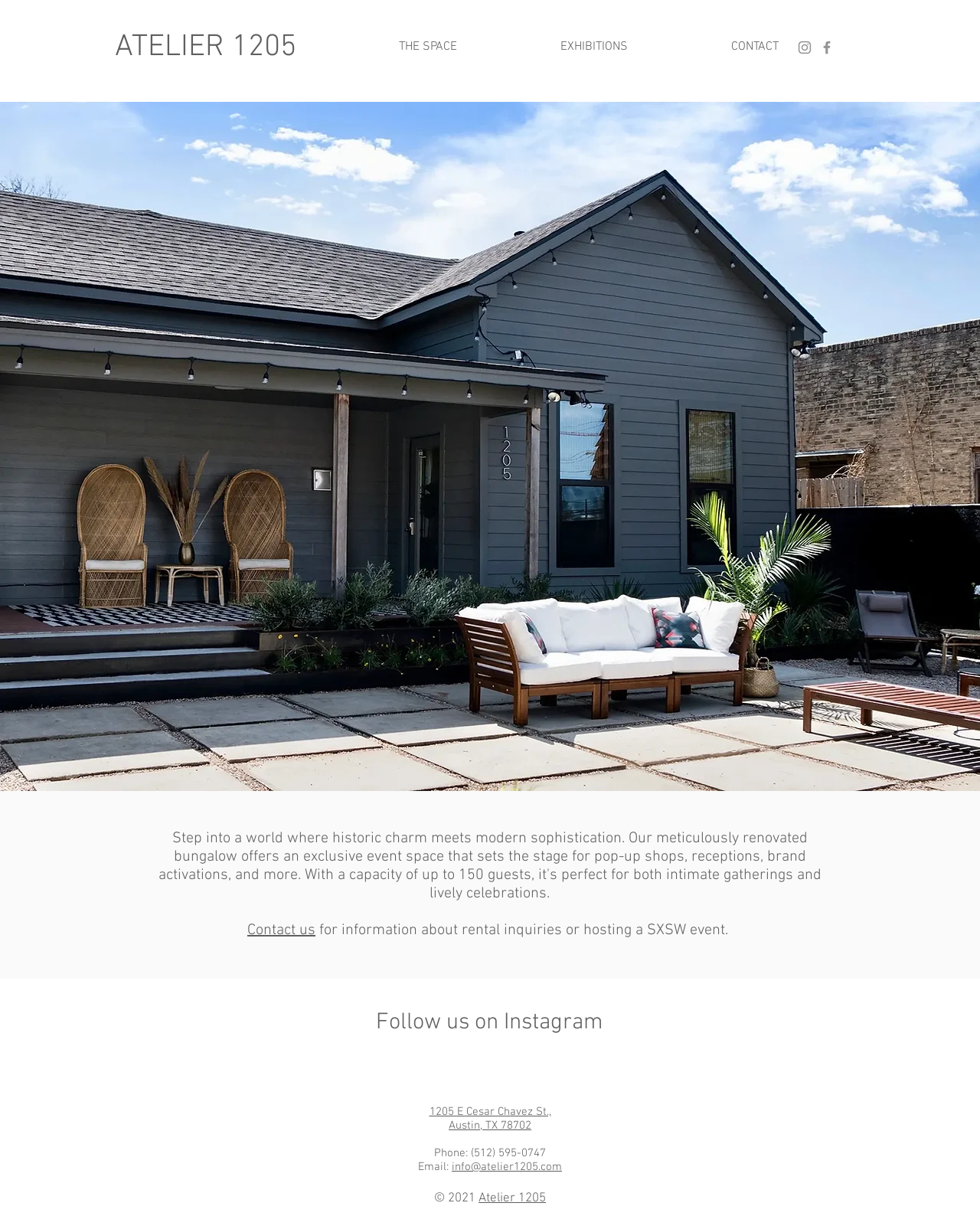Please identify the bounding box coordinates of the area I need to click to accomplish the following instruction: "View Instagram".

[0.812, 0.032, 0.83, 0.045]